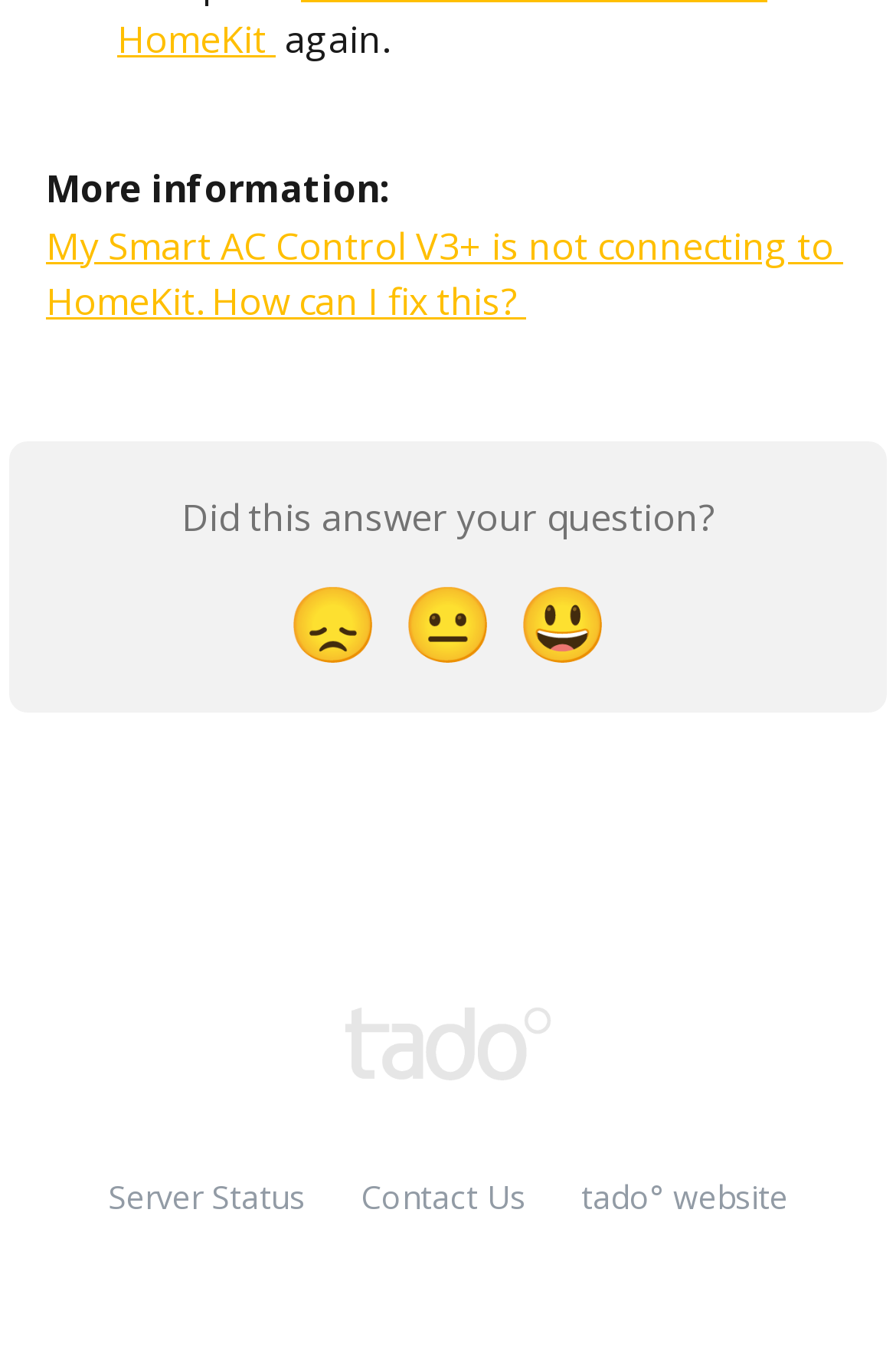Bounding box coordinates should be in the format (top-left x, top-left y, bottom-right x, bottom-right y) and all values should be floating point numbers between 0 and 1. Determine the bounding box coordinate for the UI element described as: SwiftComp: Right Results Right Away

None